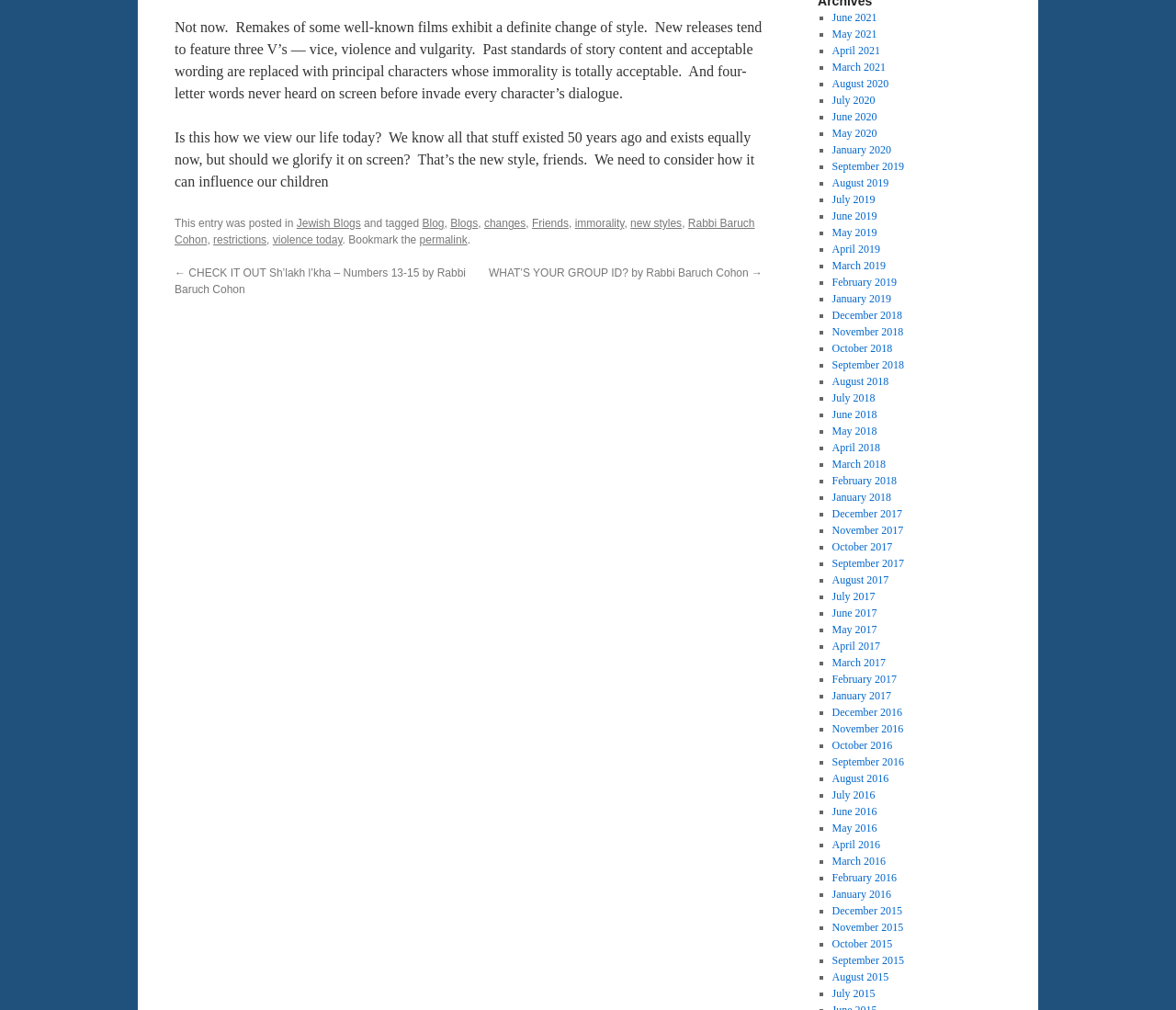Could you provide the bounding box coordinates for the portion of the screen to click to complete this instruction: "Check out the blog post by Rabbi Baruch Cohon"?

[0.148, 0.264, 0.396, 0.293]